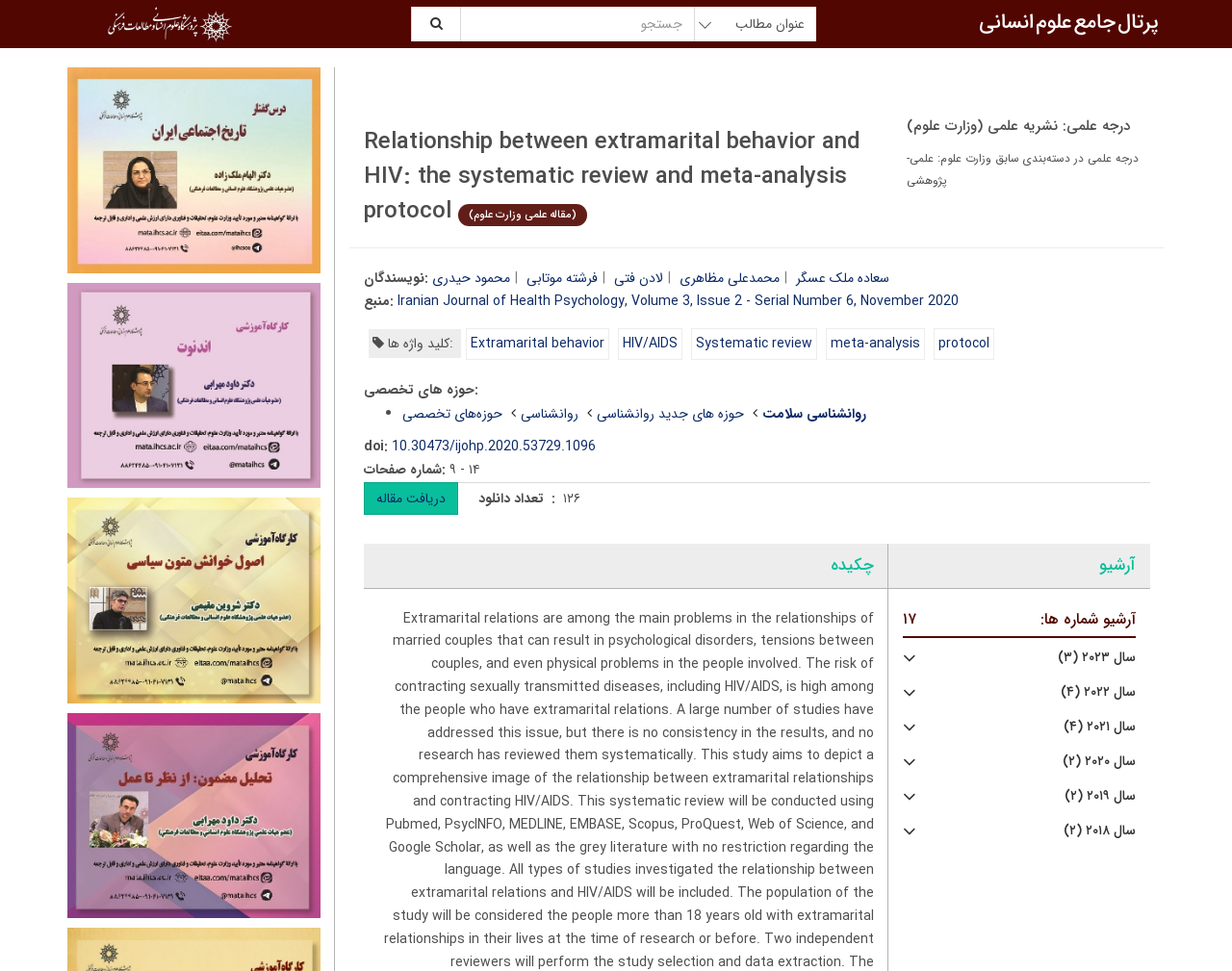Find the bounding box coordinates for the area you need to click to carry out the instruction: "Browse the archive of 2020". The coordinates should be four float numbers between 0 and 1, indicated as [left, top, right, bottom].

[0.732, 0.774, 0.922, 0.794]